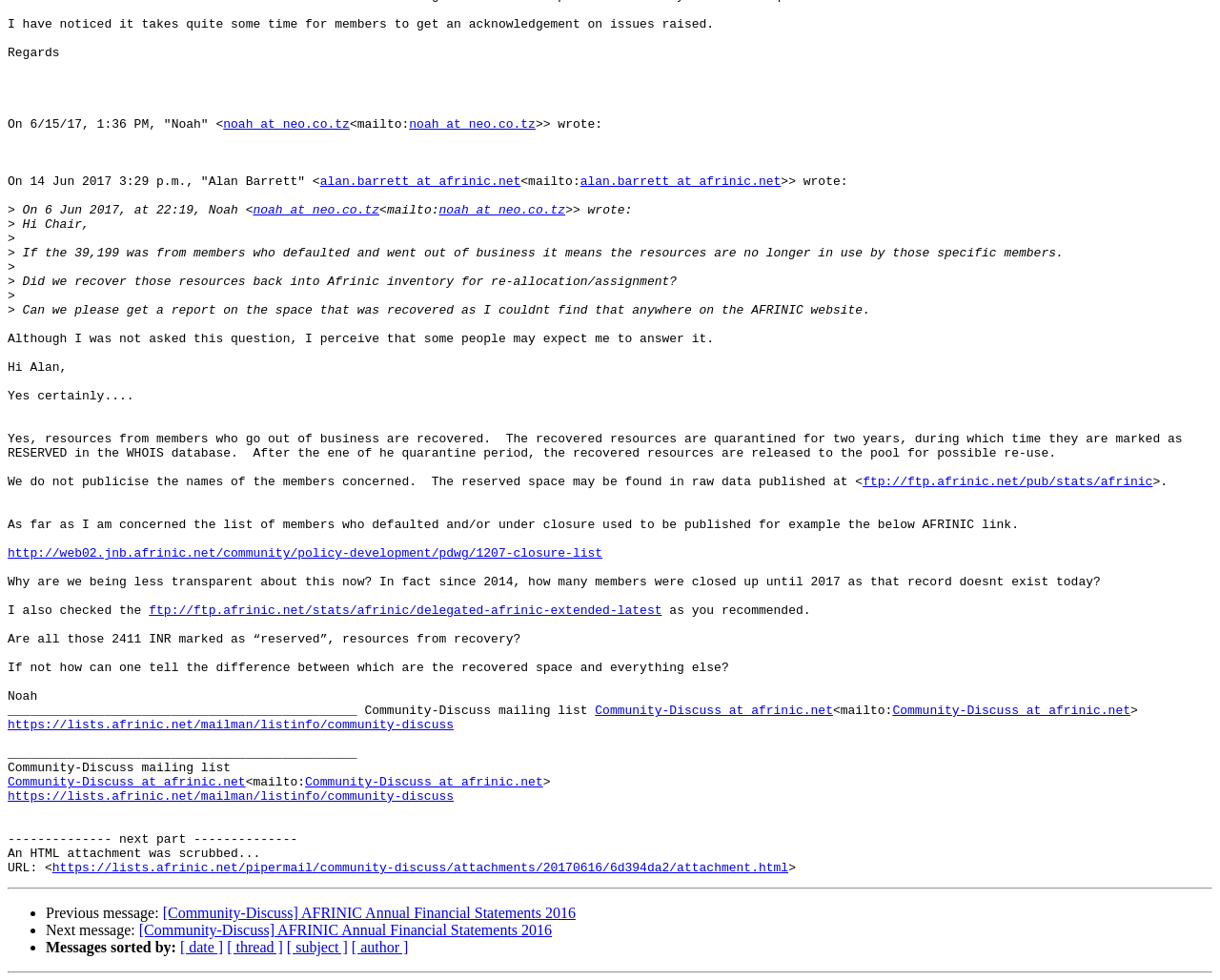Determine the bounding box coordinates for the clickable element to execute this instruction: "View the report on recovered resources". Provide the coordinates as four float numbers between 0 and 1, i.e., [left, top, right, bottom].

[0.707, 0.485, 0.945, 0.499]